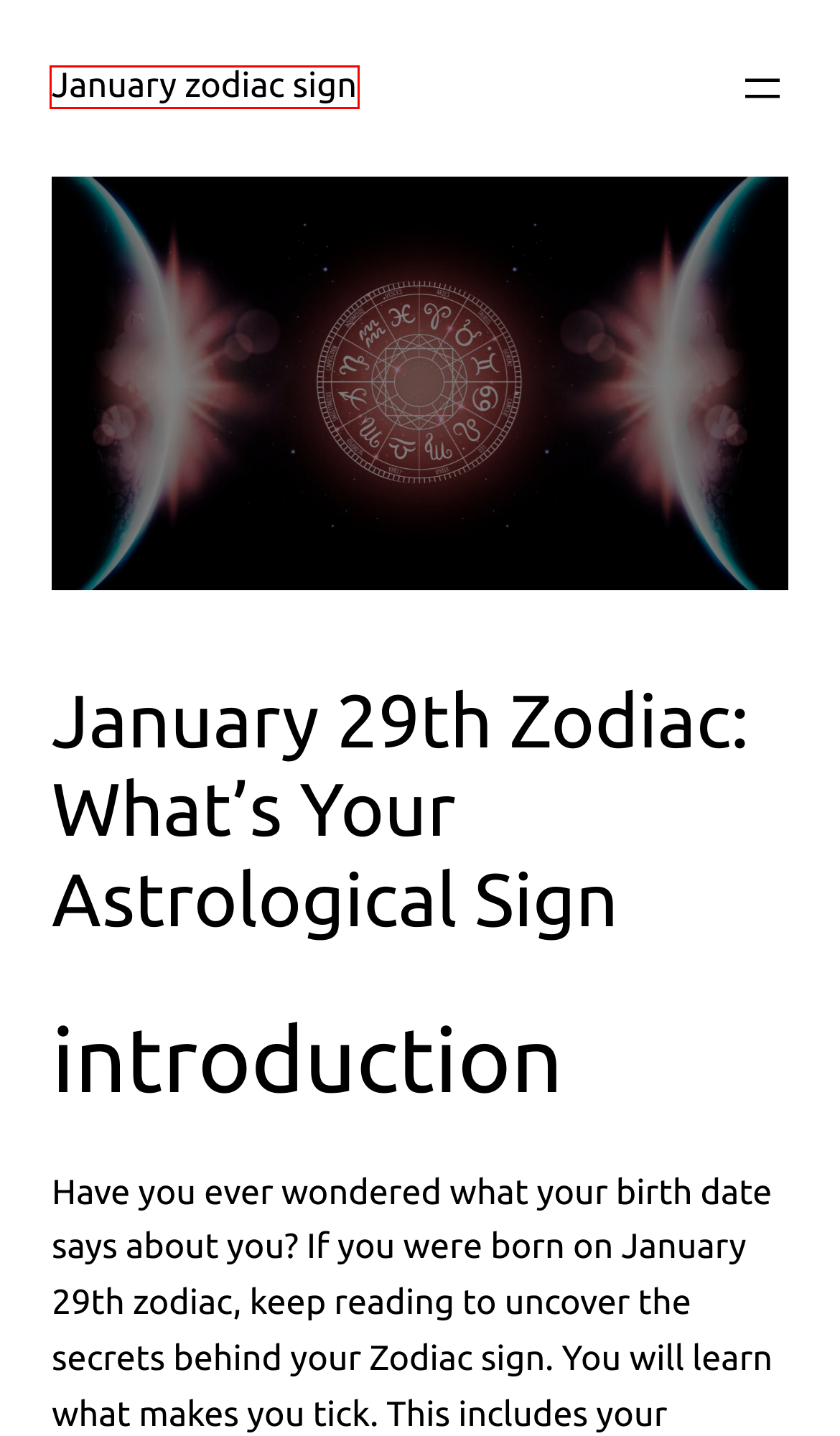Look at the screenshot of a webpage with a red bounding box and select the webpage description that best corresponds to the new page after clicking the element in the red box. Here are the options:
A. AquariusEnergy Archives - January zodiac sign
B. AquariusCharacteristics Archives - January zodiac sign
C. January 27th Zodiac: Your Astrological Personality Traits - January zodiac sign
D. AquariusPersonality Archives - January zodiac sign
E. Blog Archives - January zodiac sign
F. Blog Tool, Publishing Platform, and CMS – WordPress.org
G. January zodiac sign -
H. AquariusTraits Archives - January zodiac sign

G